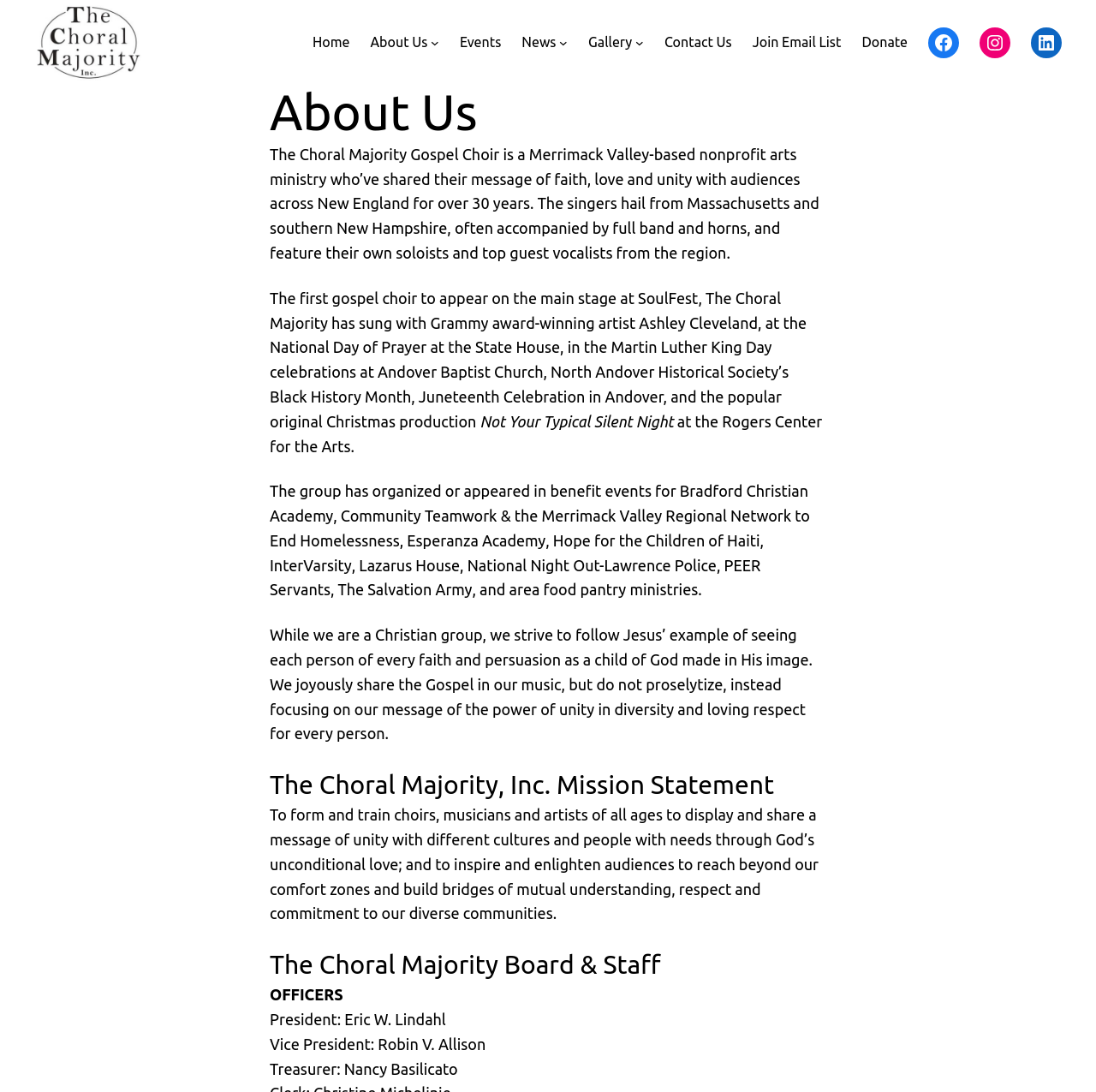What is the goal of the group's music and performances?
Based on the image, answer the question with a single word or brief phrase.

To inspire and enlighten audiences